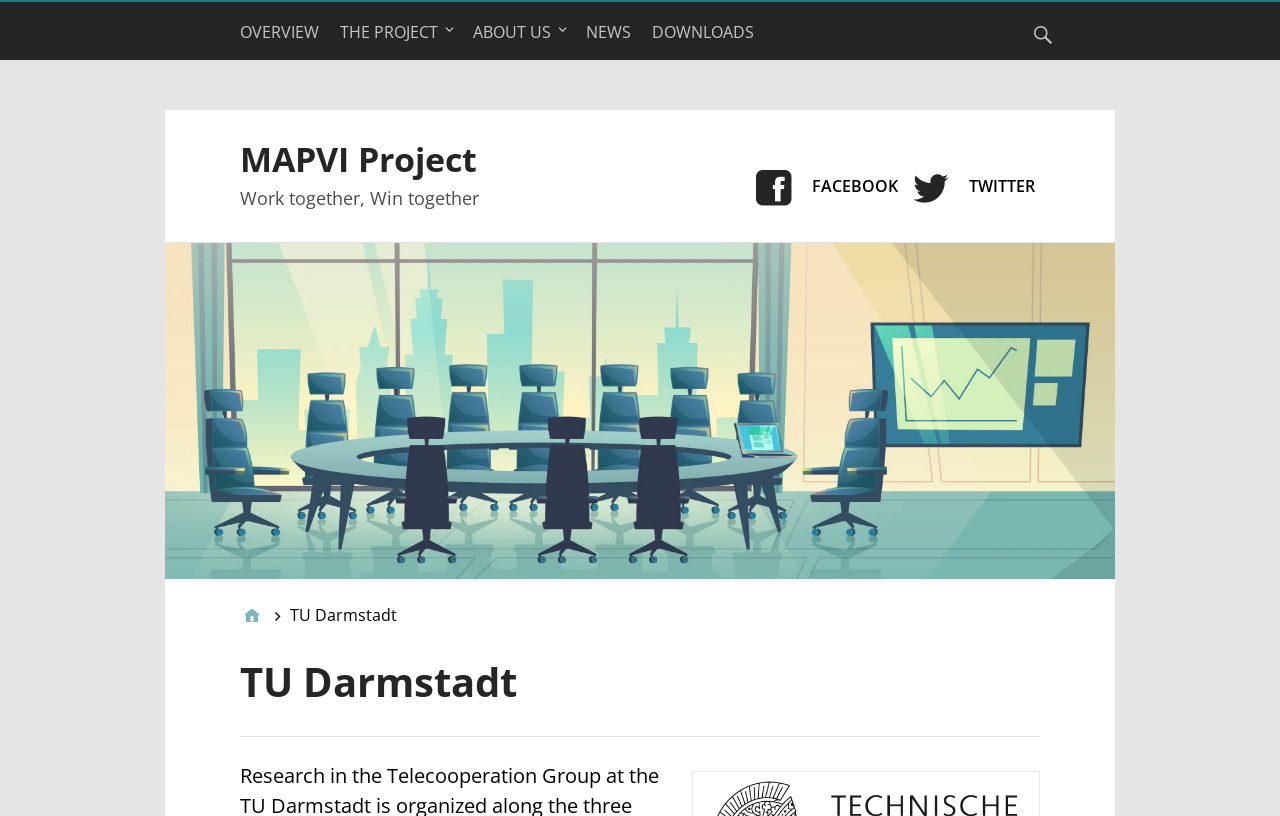Can you specify the bounding box coordinates for the region that should be clicked to fulfill this instruction: "Click on OVERVIEW".

[0.188, 0.015, 0.253, 0.074]